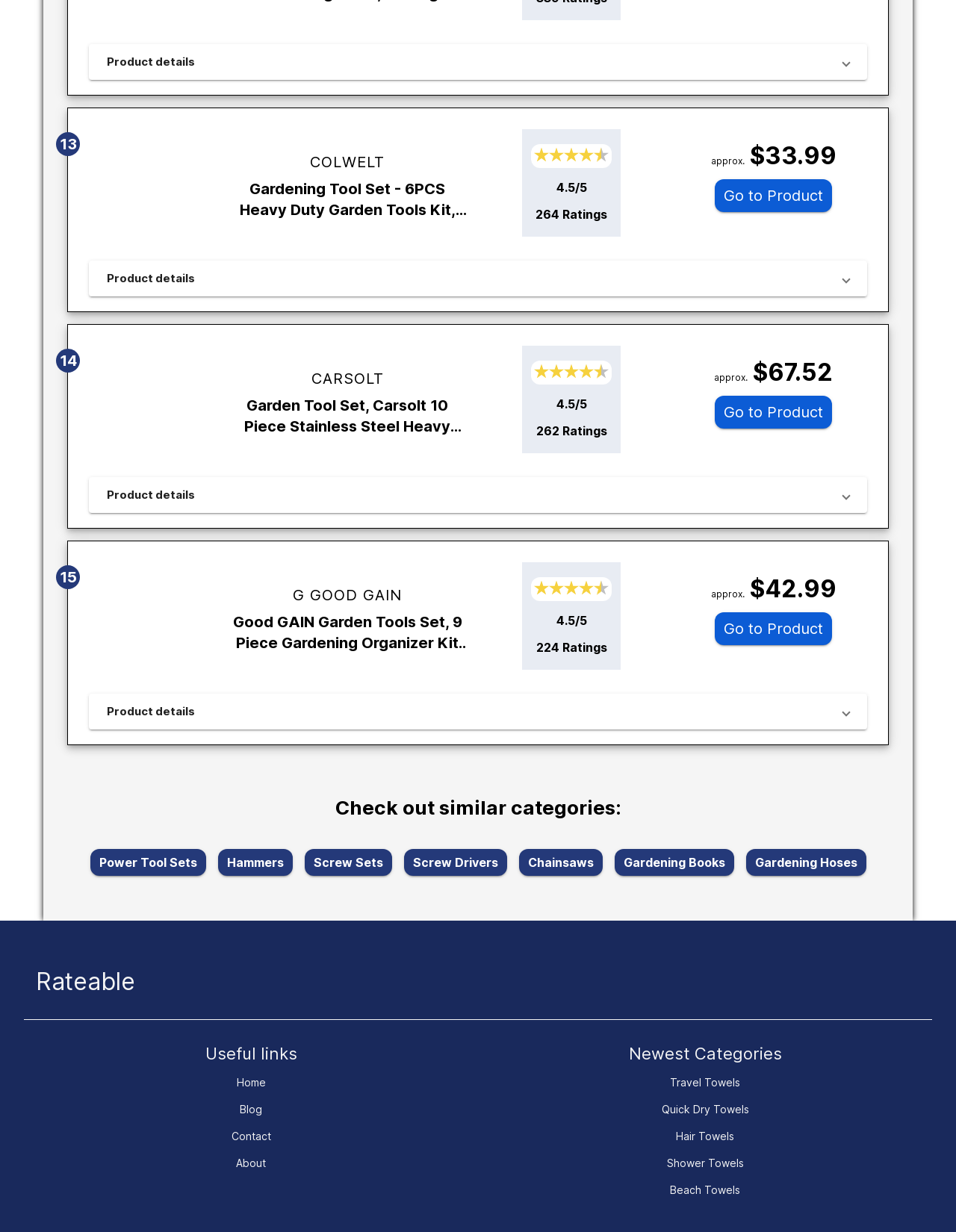Can you find the bounding box coordinates of the area I should click to execute the following instruction: "Go to the 'Power Tool Sets' category"?

[0.094, 0.689, 0.215, 0.711]